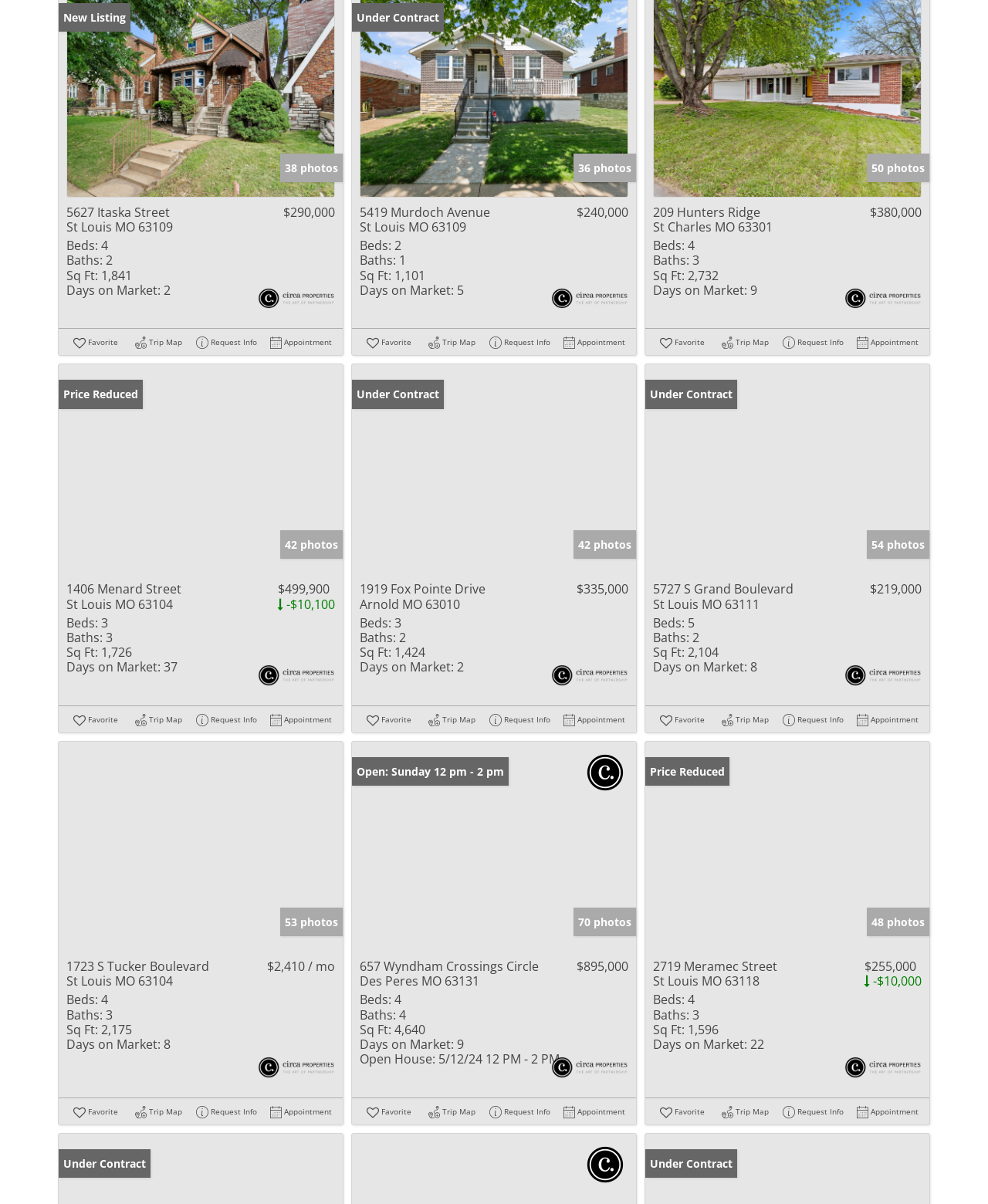Locate the bounding box coordinates of the area where you should click to accomplish the instruction: "View property details".

[0.059, 0.302, 0.348, 0.609]